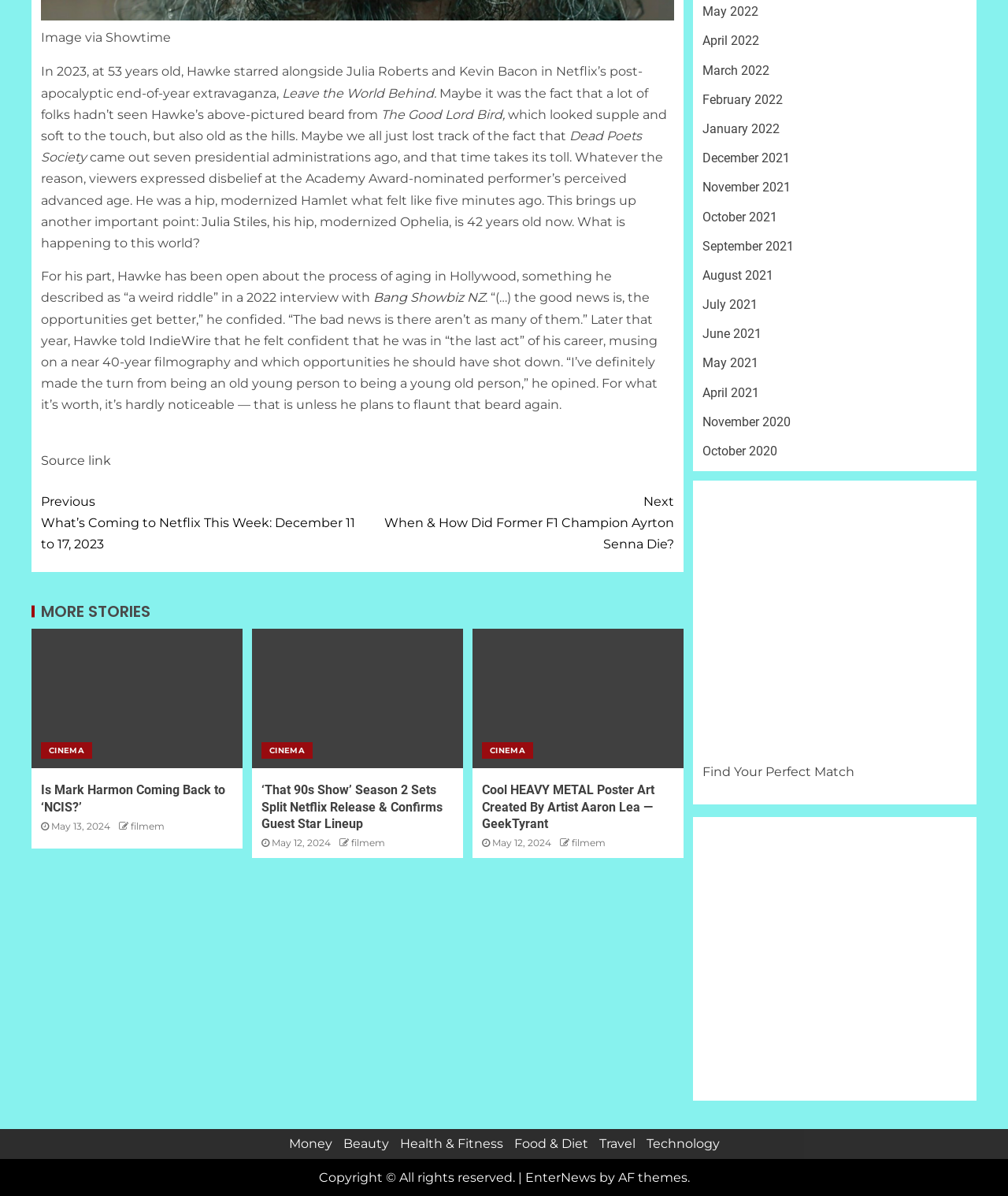Using the given element description, provide the bounding box coordinates (top-left x, top-left y, bottom-right x, bottom-right y) for the corresponding UI element in the screenshot: Health & Fitness

[0.396, 0.95, 0.499, 0.963]